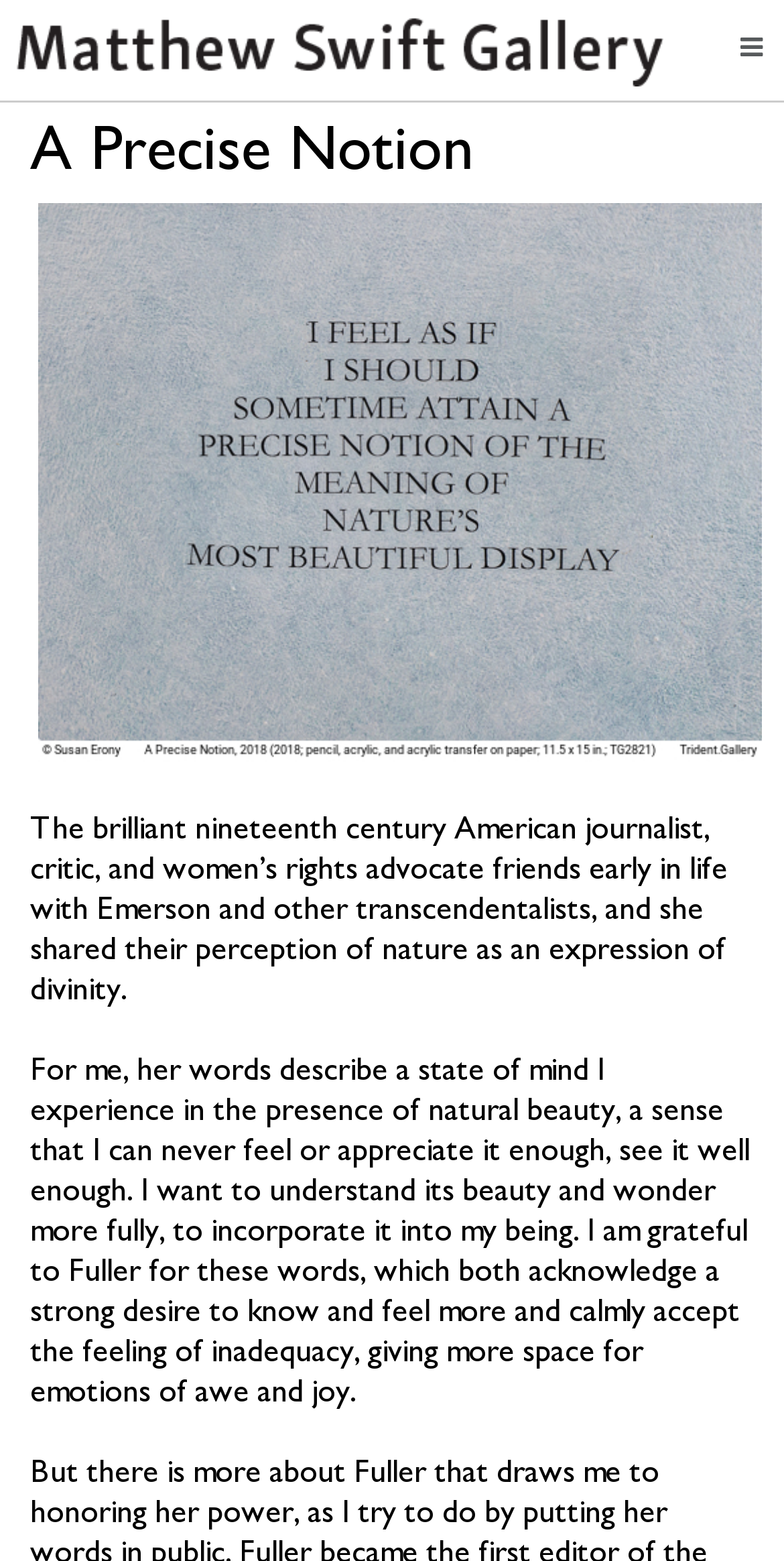Review the image closely and give a comprehensive answer to the question: What is the occupation of the person mentioned?

The StaticText element describes the person as a 'nineteenth century American journalist, critic, and women's rights advocate', which suggests that this person had multiple occupations or roles in their life.